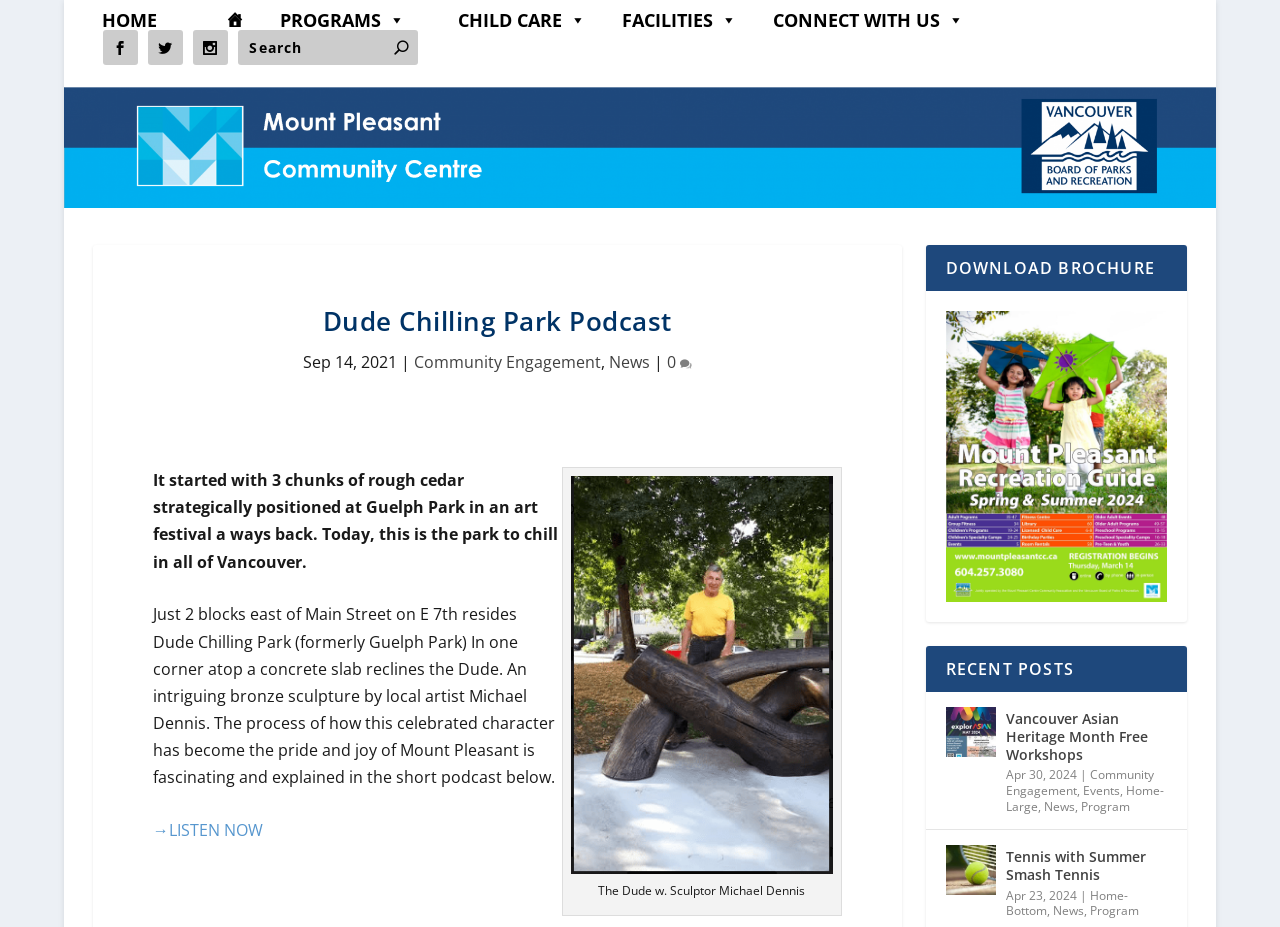Please provide a short answer using a single word or phrase for the question:
What is the location of Dude Chilling Park?

2 blocks east of Main Street on E 7th